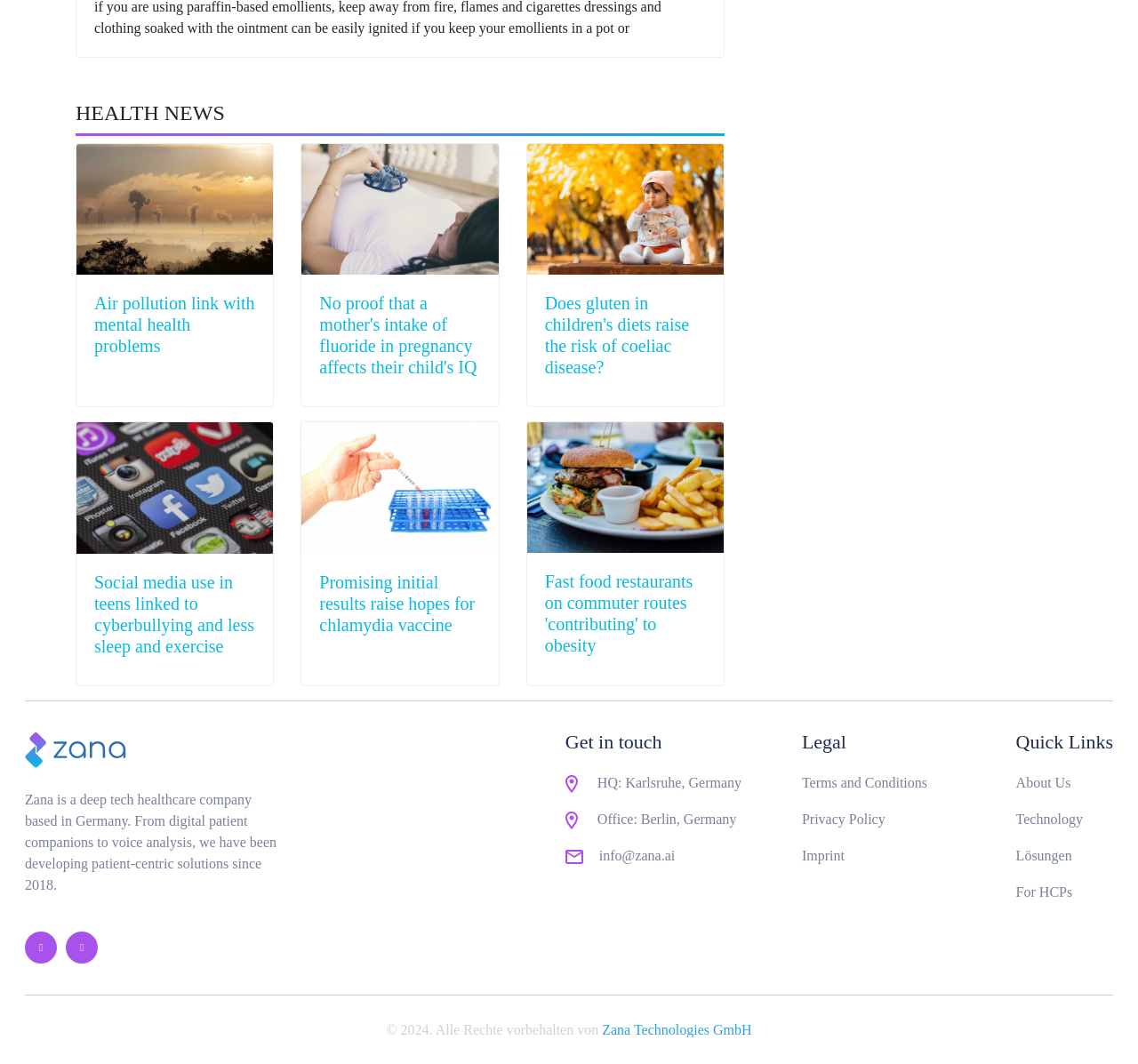Find the bounding box coordinates of the element I should click to carry out the following instruction: "View terms and conditions".

[0.705, 0.725, 0.815, 0.759]